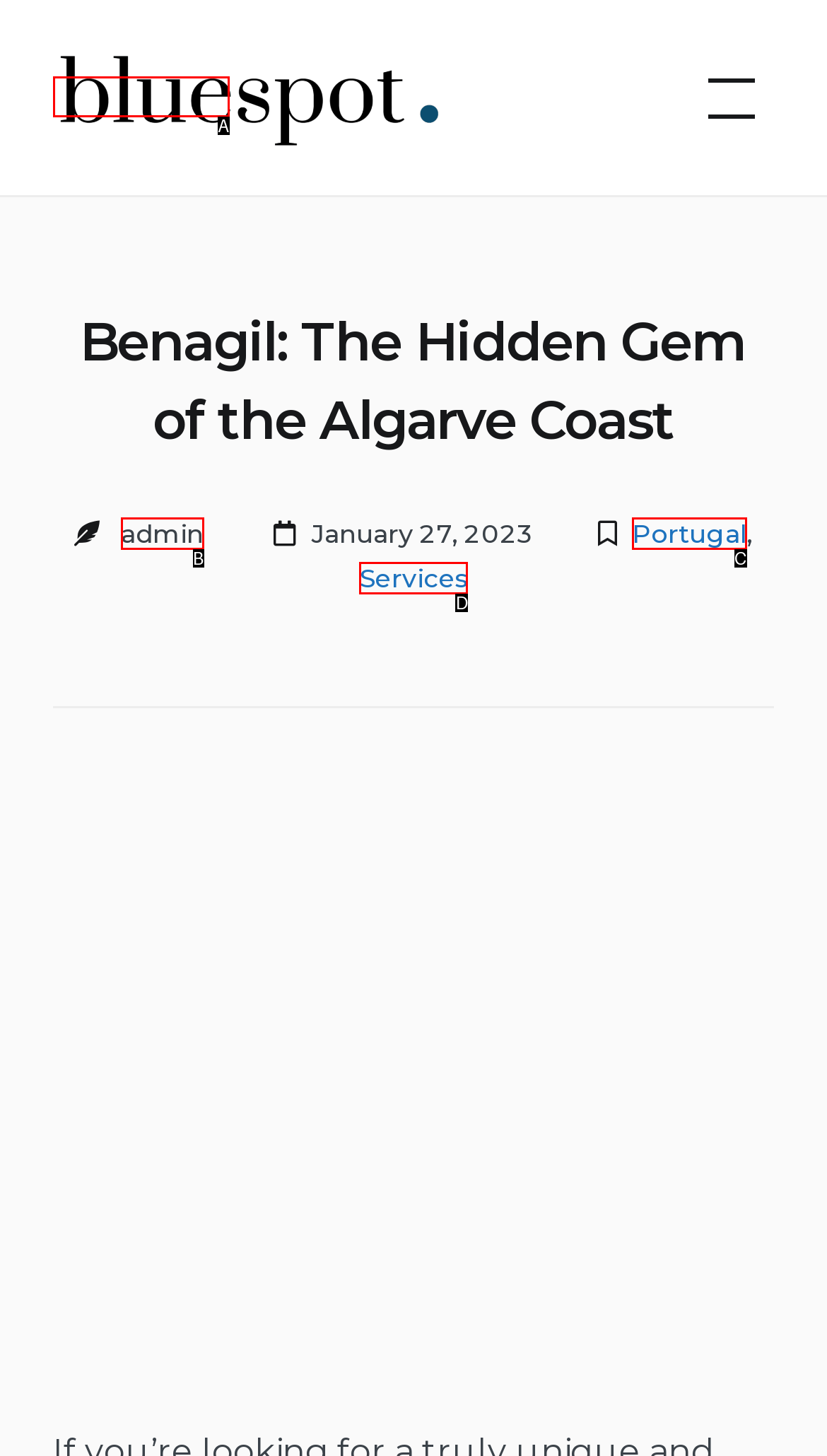Identify which HTML element matches the description: admin
Provide your answer in the form of the letter of the correct option from the listed choices.

B